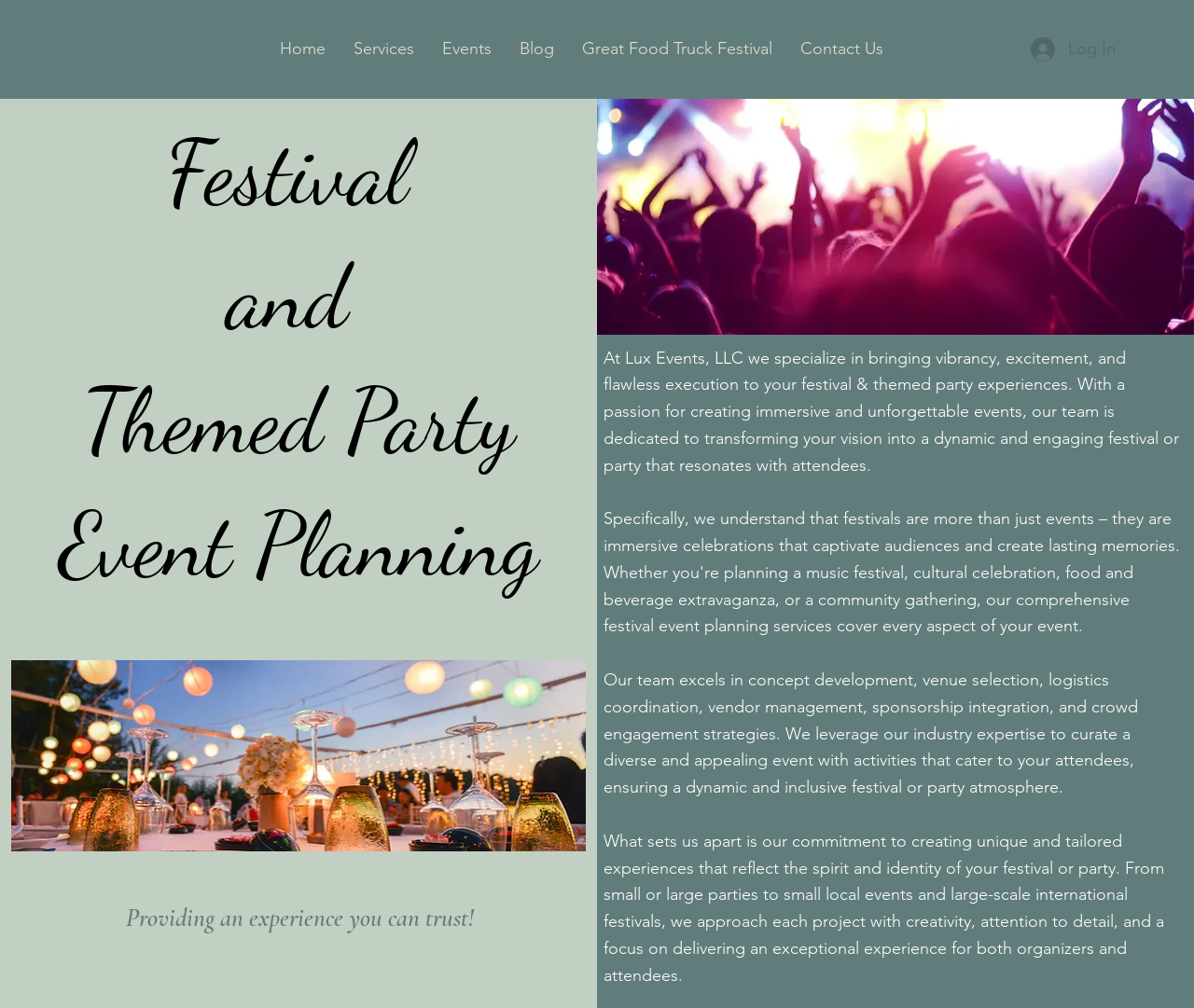What is the purpose of the 'Play video' button?
Please provide a single word or phrase in response based on the screenshot.

To play a video